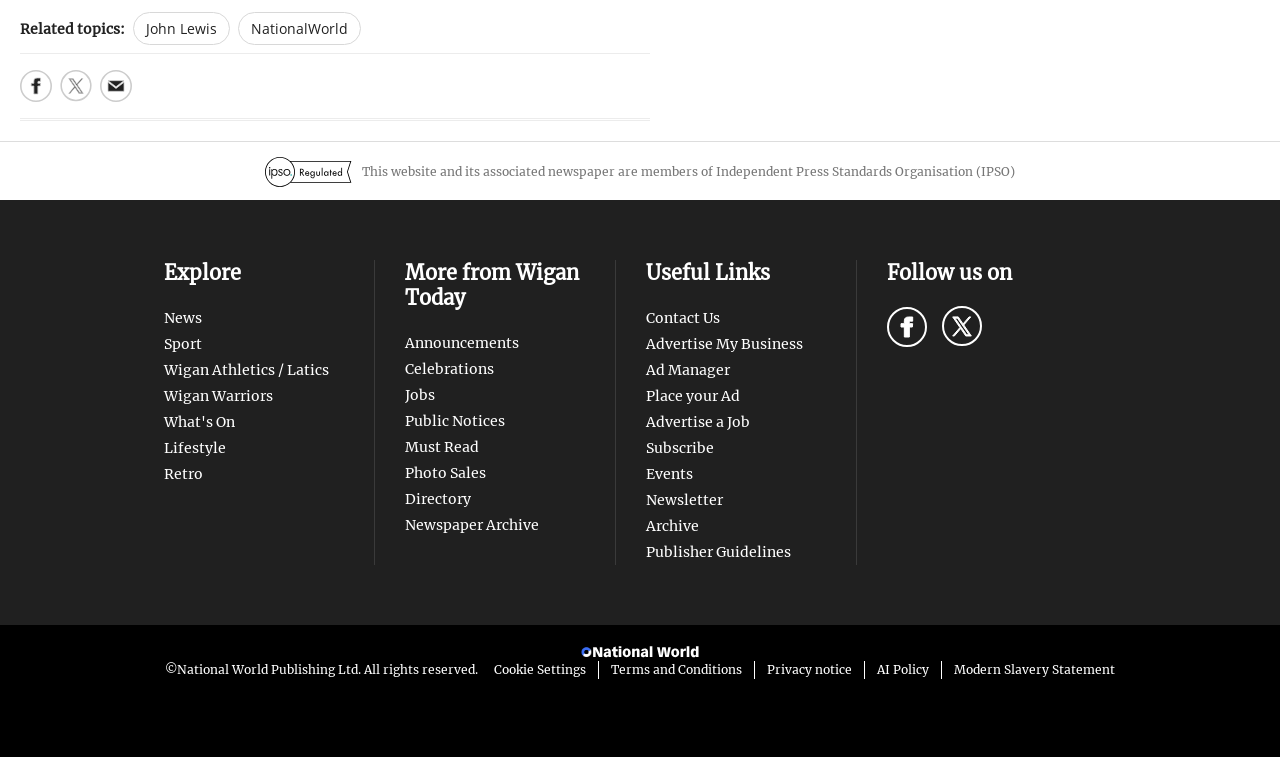Show the bounding box coordinates of the region that should be clicked to follow the instruction: "Click on the 'Pay fee' link."

None